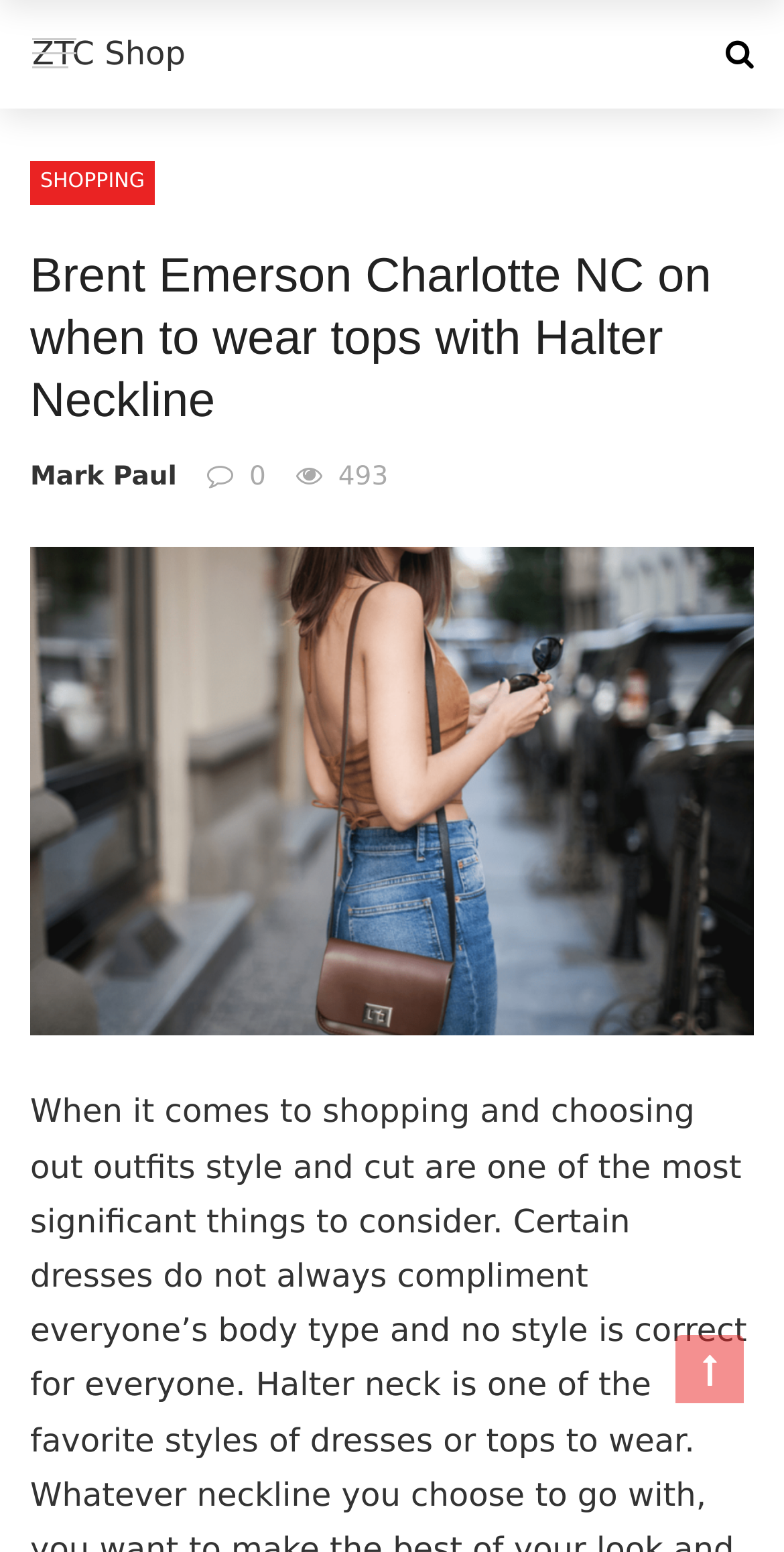Determine the bounding box of the UI component based on this description: "Boris Johnson". The bounding box coordinates should be four float values between 0 and 1, i.e., [left, top, right, bottom].

None